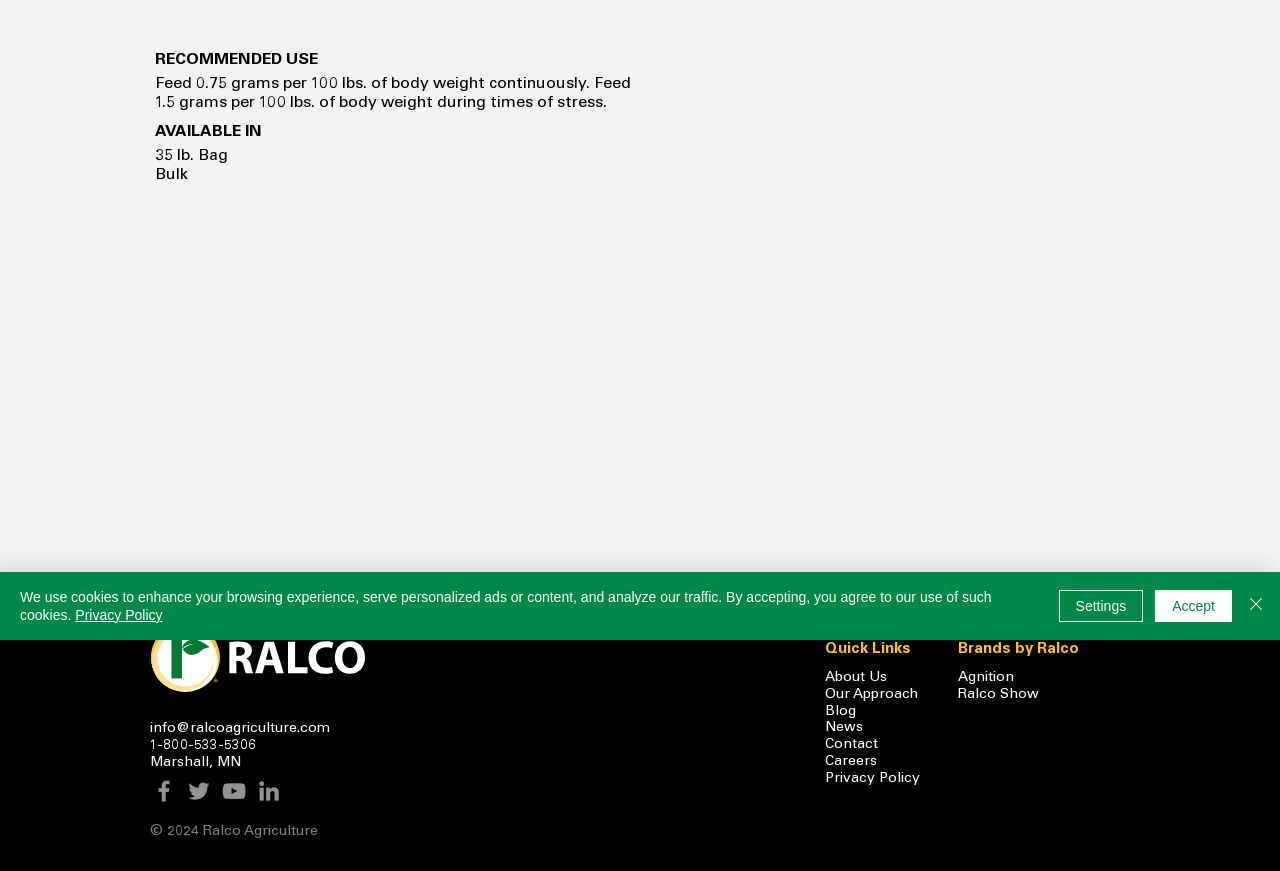Find the UI element described as: "Ralco Show" and predict its bounding box coordinates. Ensure the coordinates are four float numbers between 0 and 1, [left, top, right, bottom].

[0.748, 0.79, 0.812, 0.806]